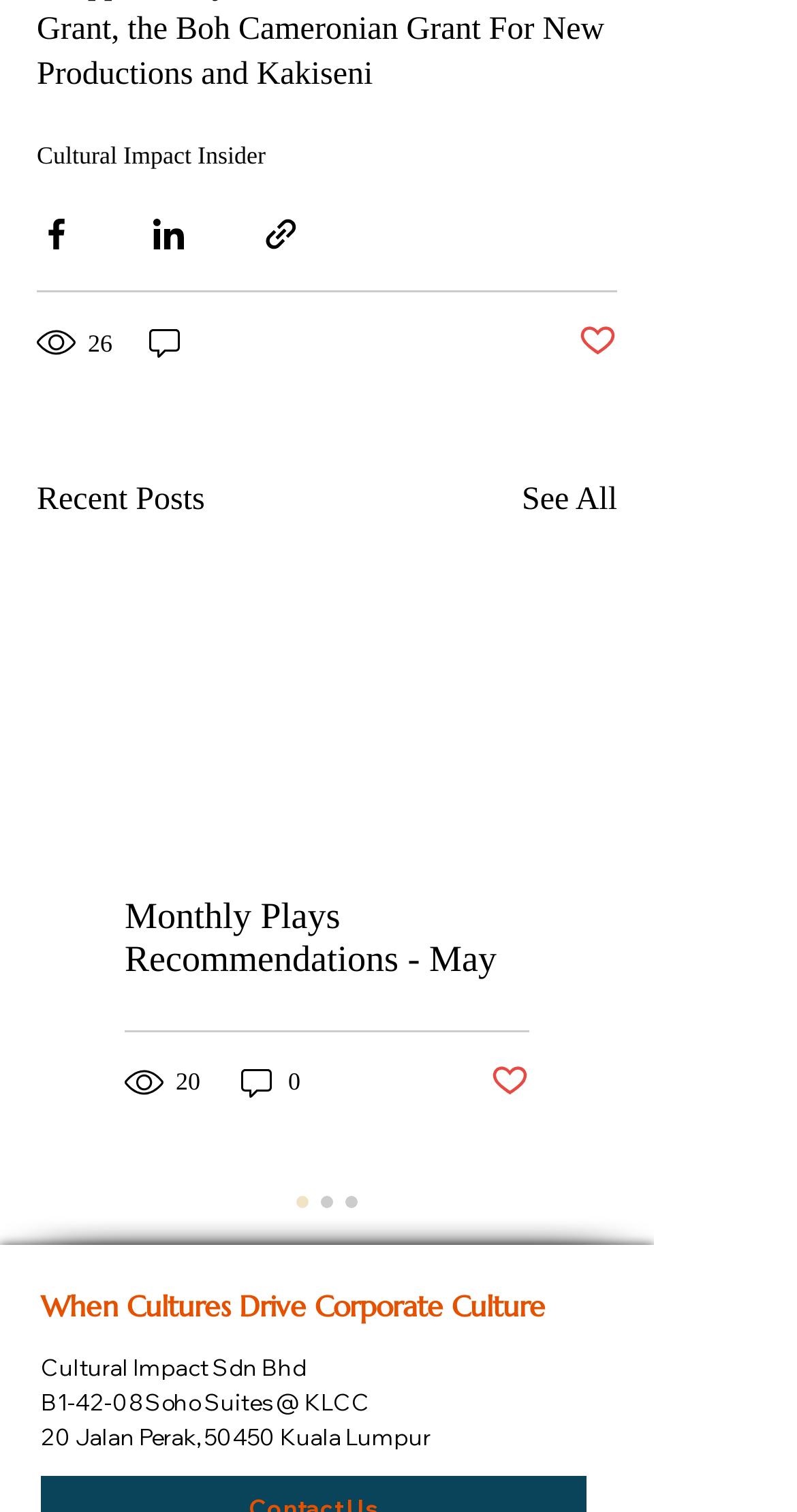Please find and report the bounding box coordinates of the element to click in order to perform the following action: "Share via Facebook". The coordinates should be expressed as four float numbers between 0 and 1, in the format [left, top, right, bottom].

[0.046, 0.142, 0.095, 0.168]